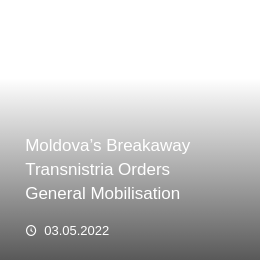Provide a brief response in the form of a single word or phrase:
What is the region known for its complex political status?

Transnistria